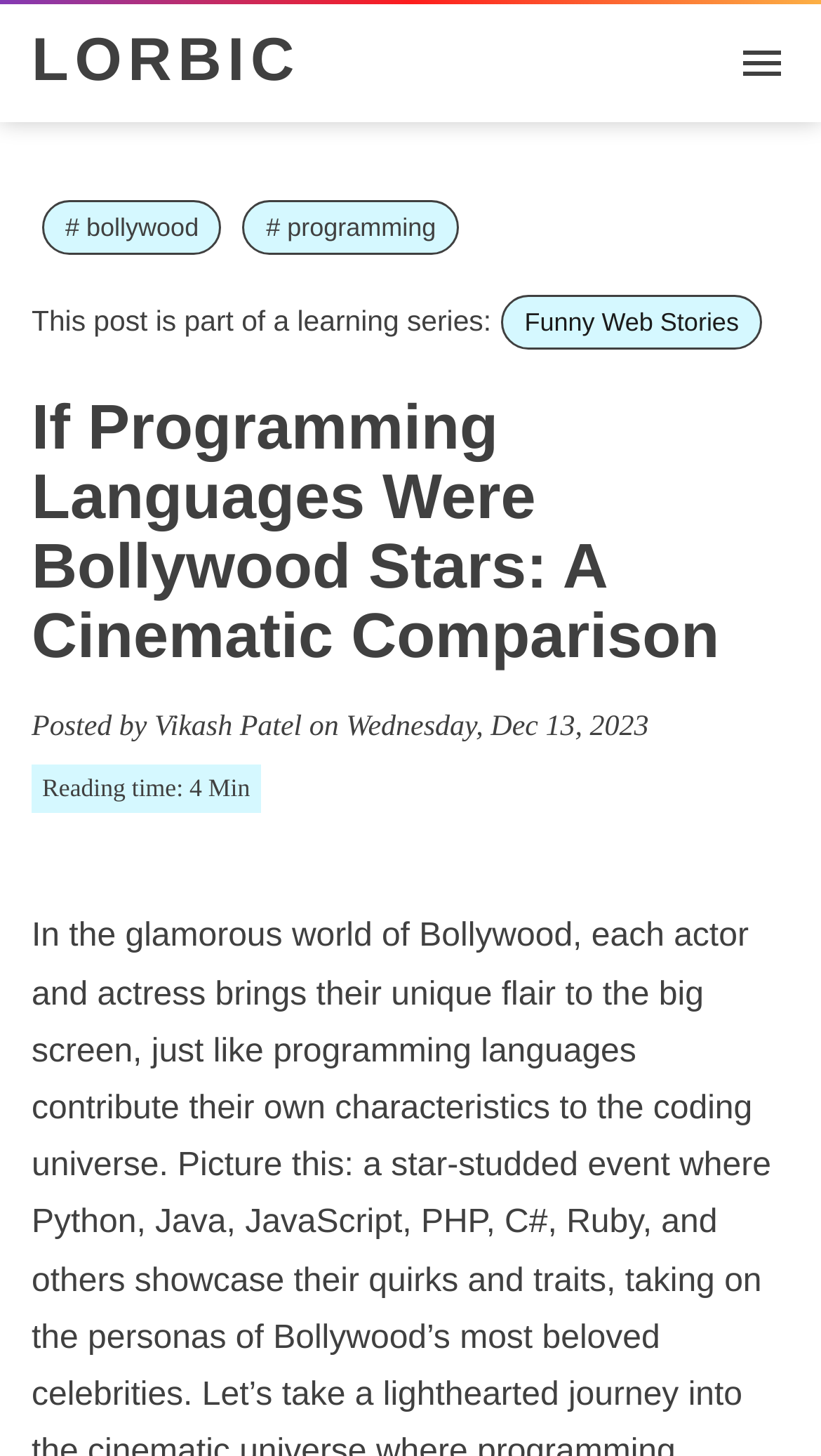Calculate the bounding box coordinates of the UI element given the description: "aria-label="More actions"".

None